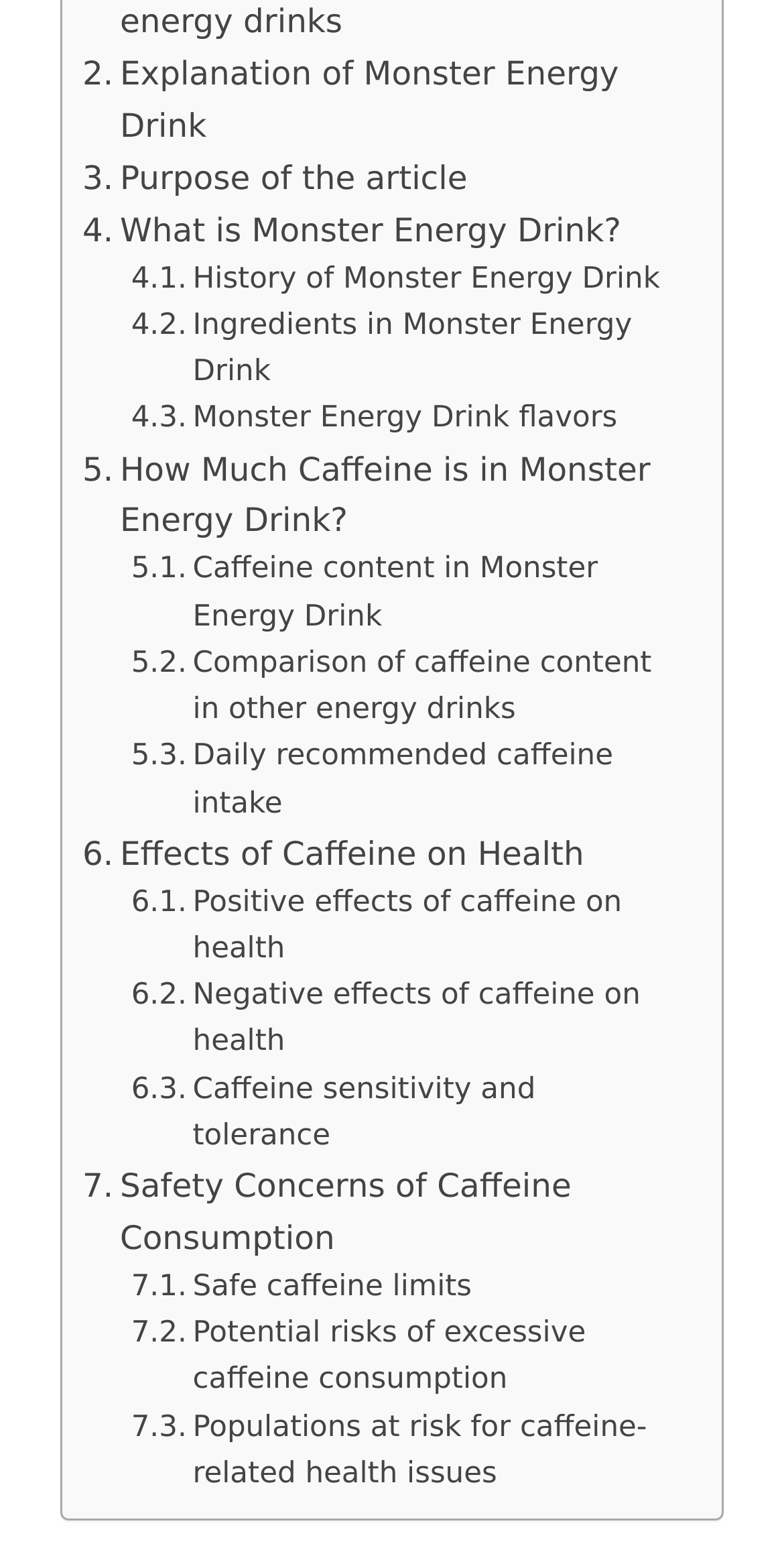Can you specify the bounding box coordinates of the area that needs to be clicked to fulfill the following instruction: "Read about the history of Monster Energy Drink"?

[0.167, 0.166, 0.842, 0.196]